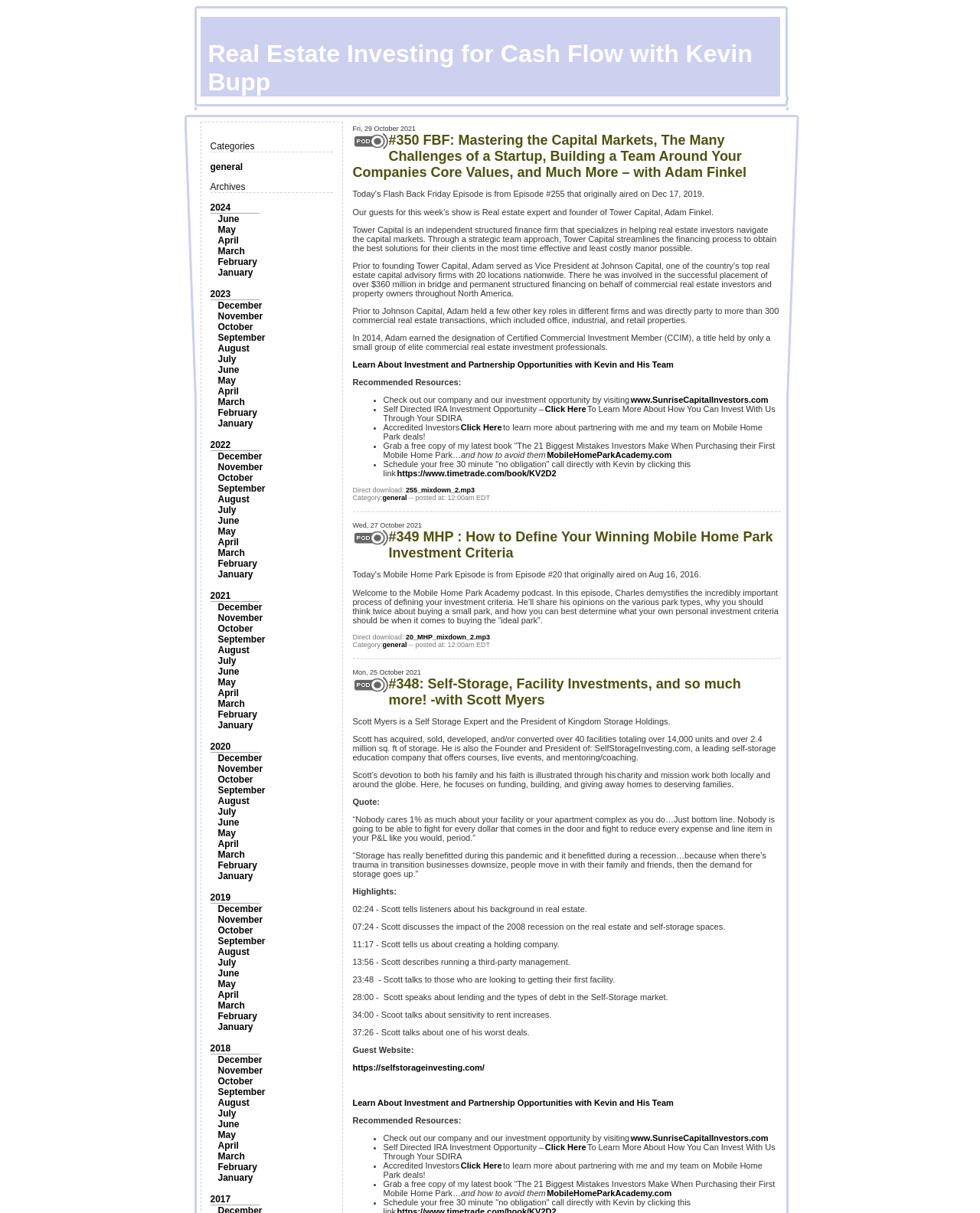How many years of archives are available?
Refer to the image and provide a concise answer in one word or phrase.

At least 5